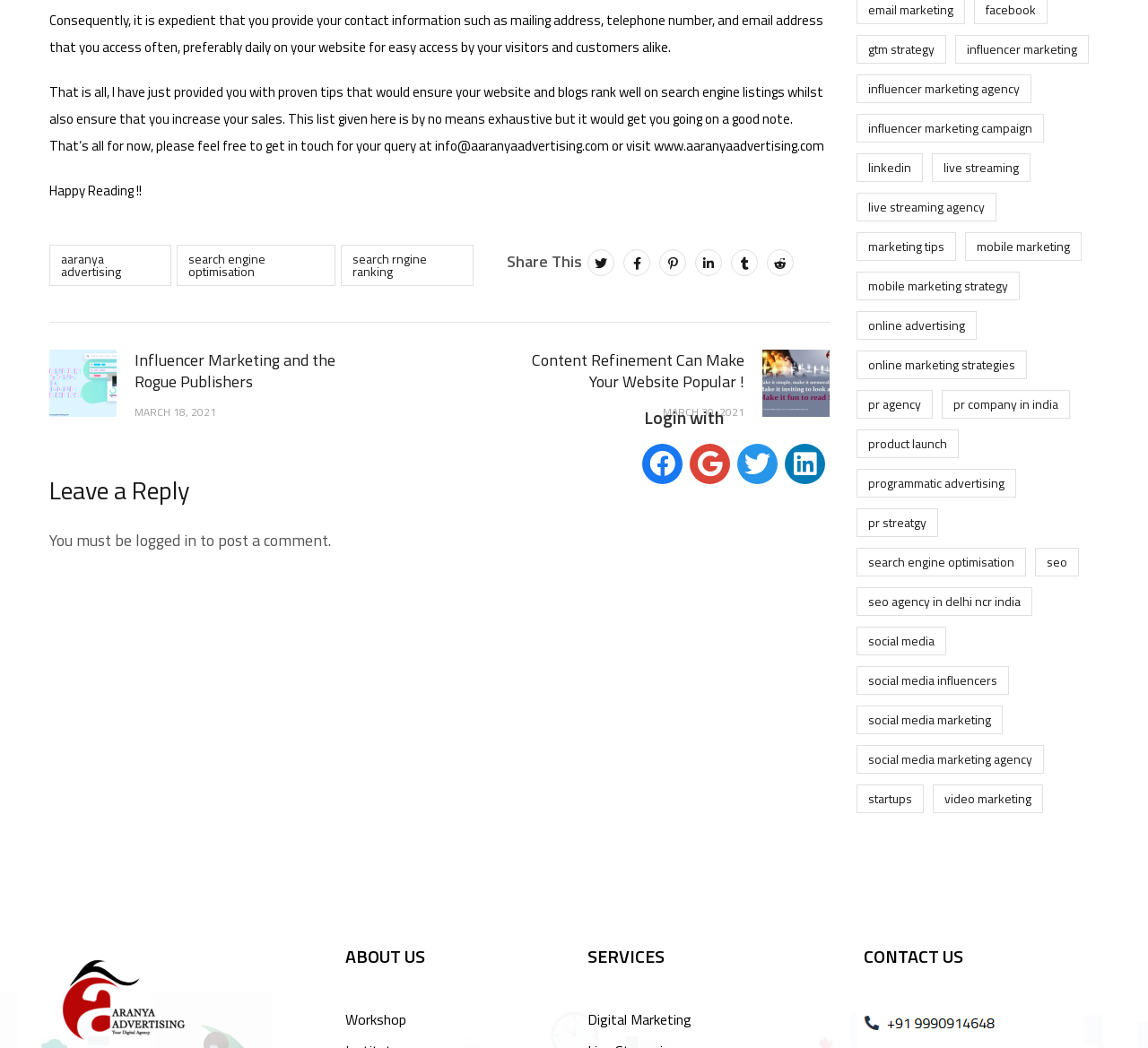What is the topic of the article?
Provide a thorough and detailed answer to the question.

Based on the content of the webpage, I can see that the article is discussing tips for search engine optimisation, including providing contact information and refining content. The links and headings on the page also suggest that the topic is related to search engine optimisation and online marketing.